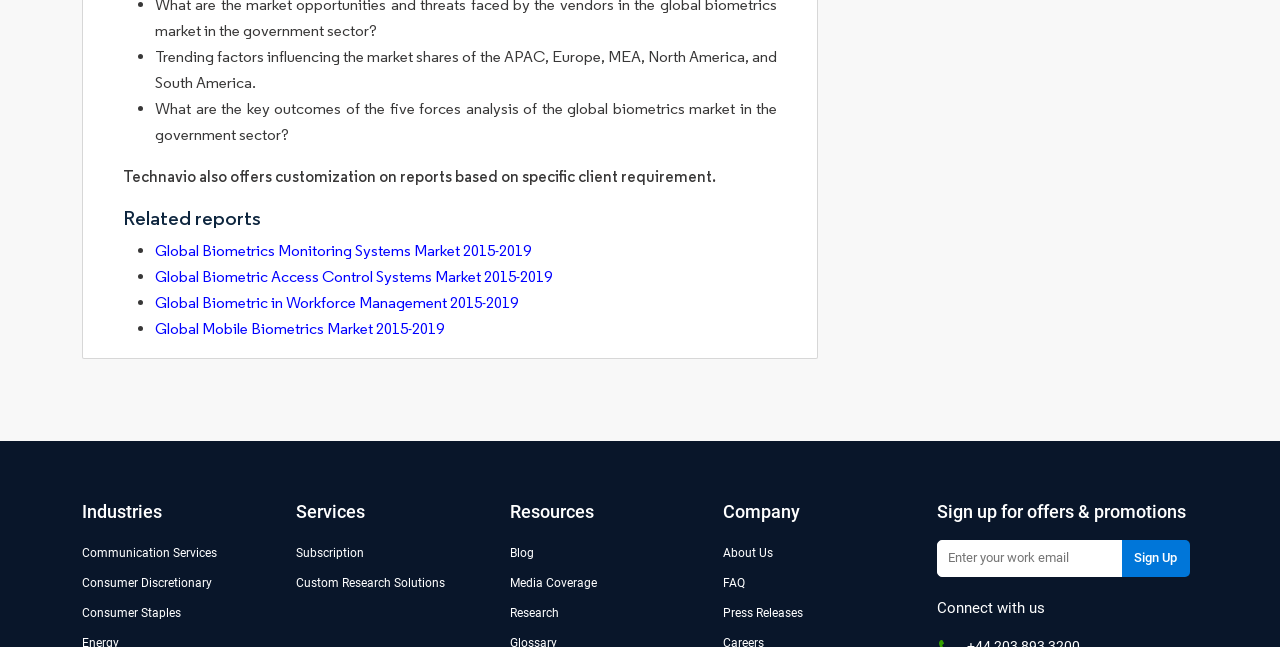Locate the bounding box coordinates of the element that should be clicked to fulfill the instruction: "Sign up for offers & promotions".

[0.732, 0.835, 0.879, 0.891]